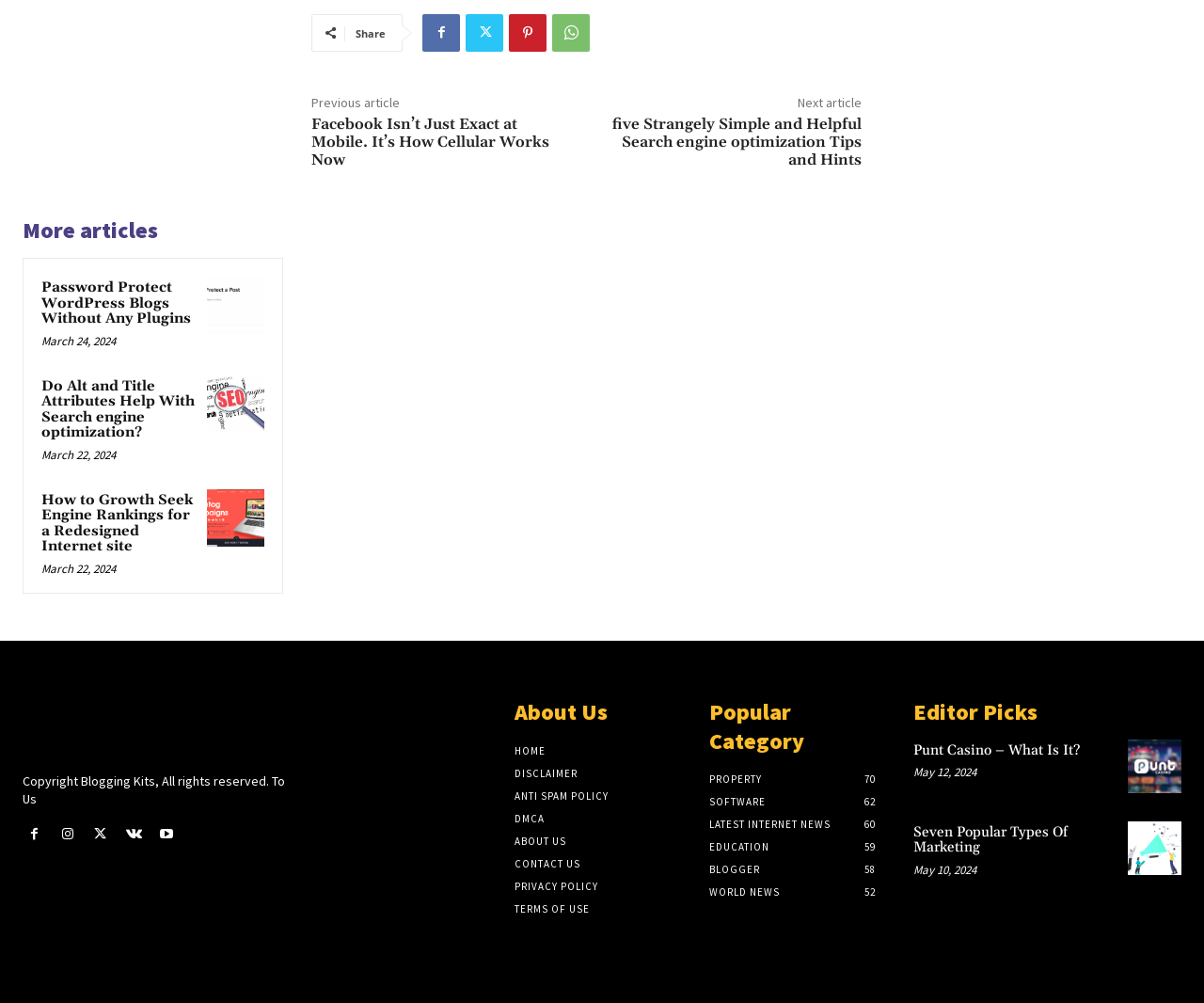Identify the bounding box coordinates of the area you need to click to perform the following instruction: "Check the article Punt Casino – What Is It?".

[0.937, 0.737, 0.981, 0.791]